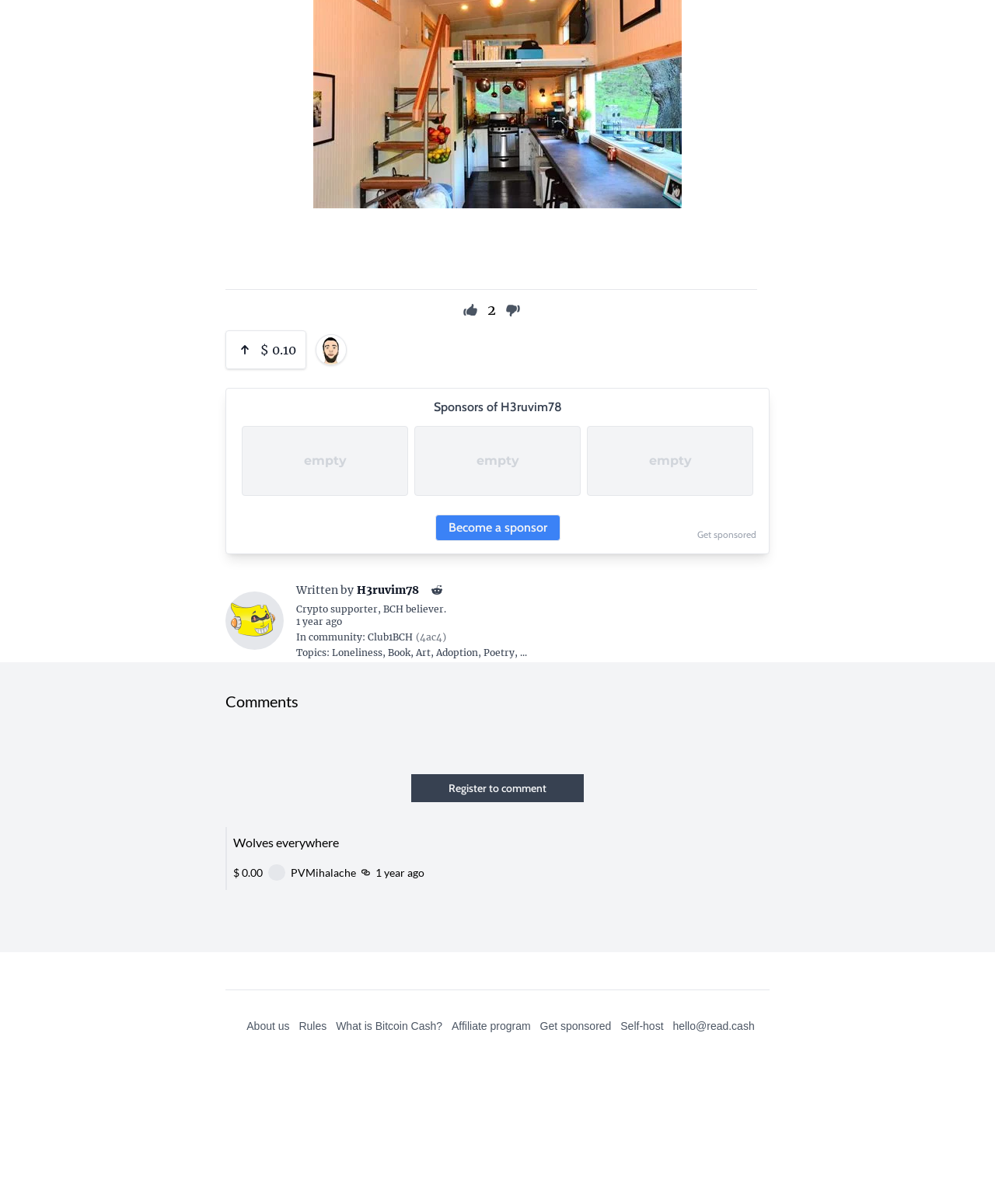Locate the bounding box coordinates of the clickable area to execute the instruction: "Read the comment of PVMihalache". Provide the coordinates as four float numbers between 0 and 1, represented as [left, top, right, bottom].

[0.325, 0.889, 0.398, 0.905]